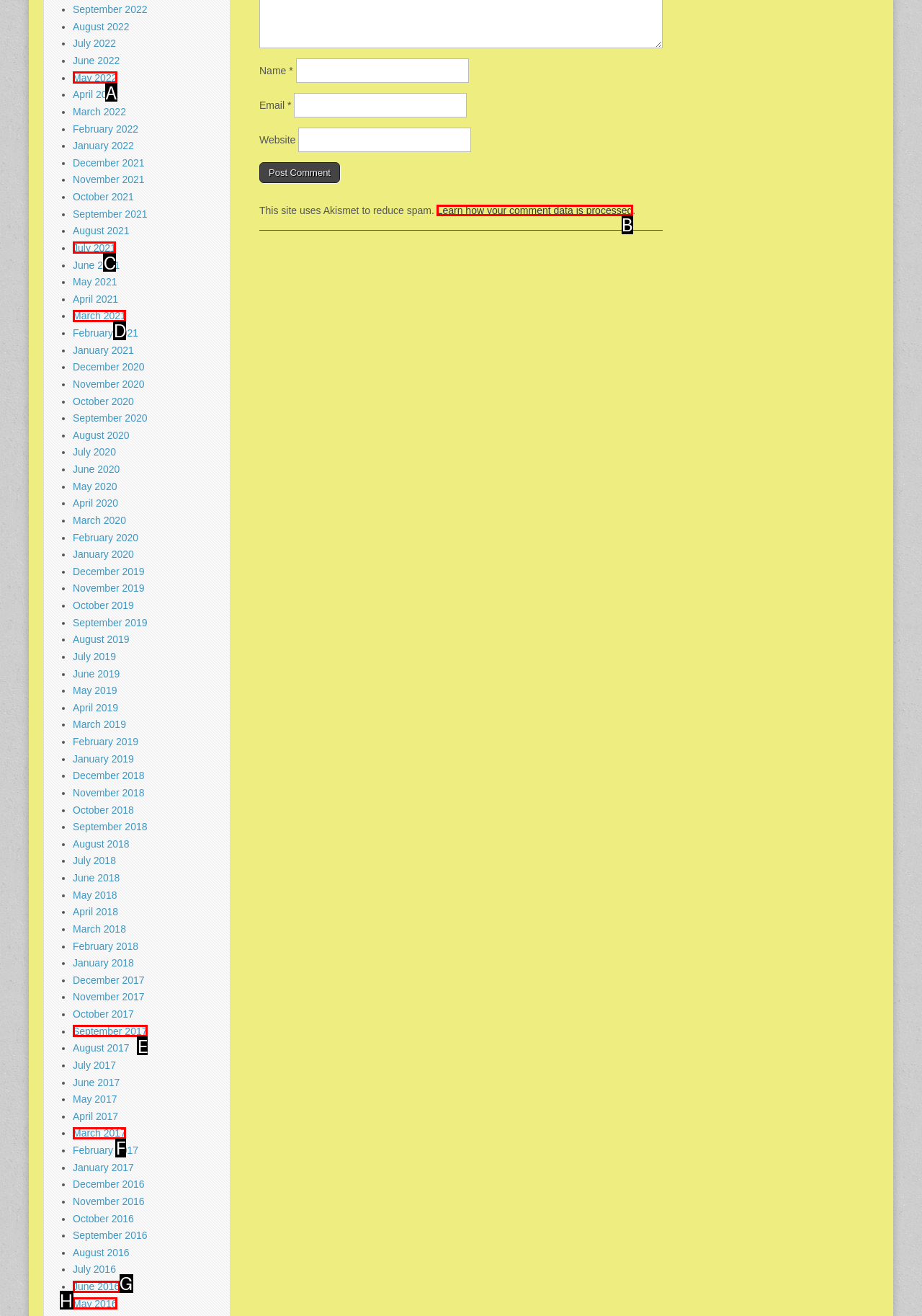Determine which UI element you should click to perform the task: Learn how your comment data is processed
Provide the letter of the correct option from the given choices directly.

B